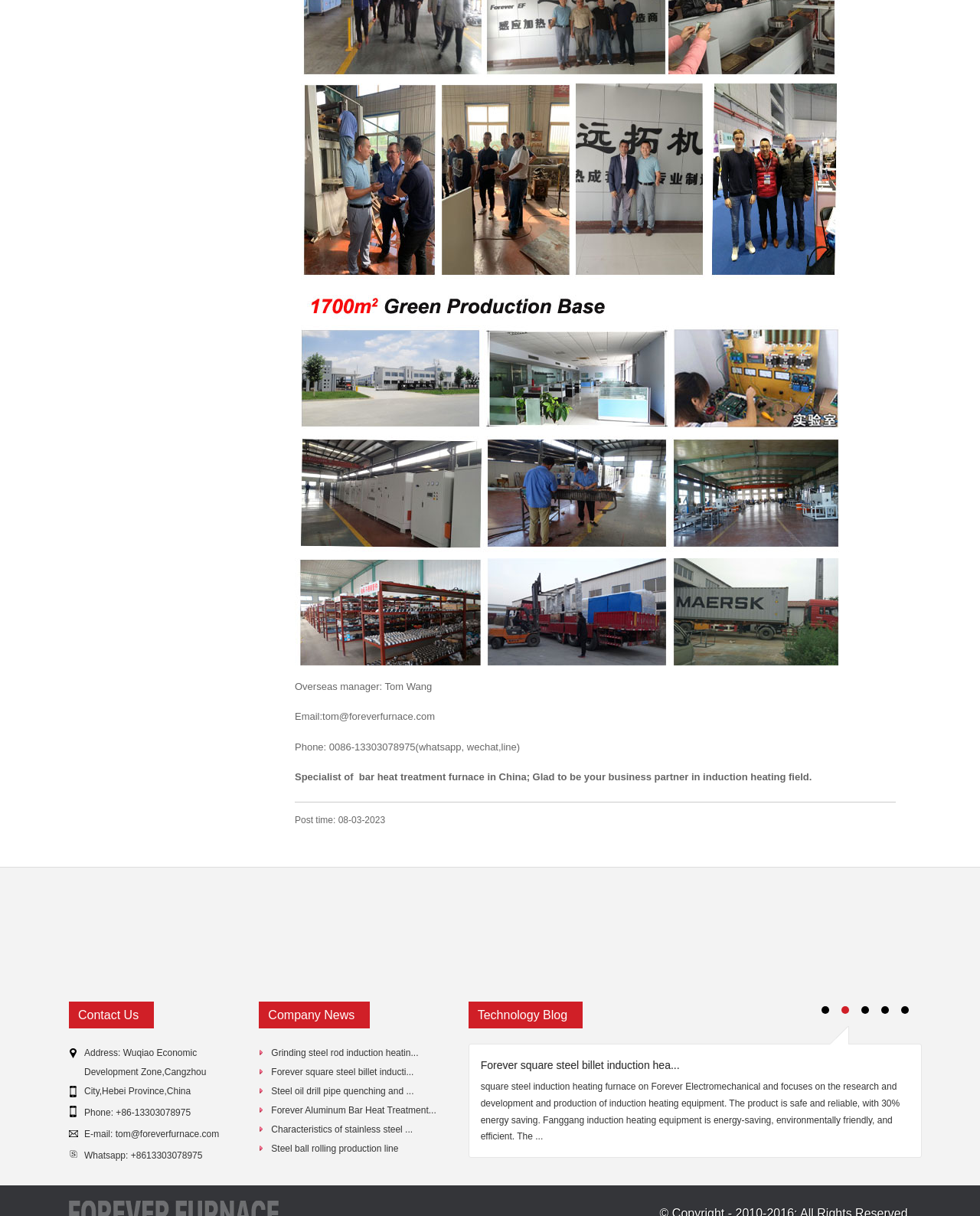What is the email address of the company's manager?
Please provide a comprehensive answer based on the details in the screenshot.

The email address of the company's manager is mentioned in the text 'Email:tom@foreverfurnace.com' which is located at the top of the webpage, indicating that the company's manager can be contacted at this email address.